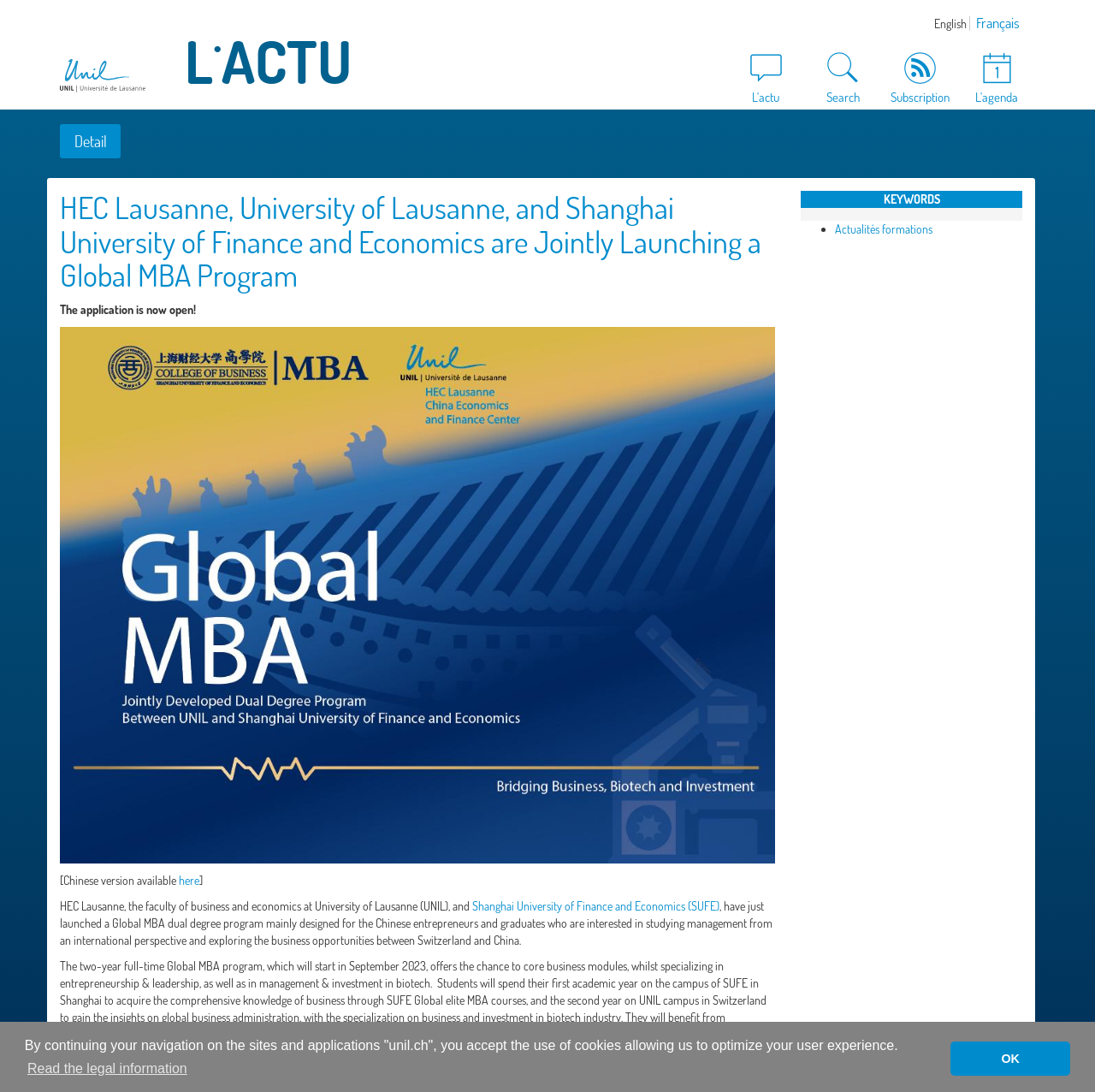Show me the bounding box coordinates of the clickable region to achieve the task as per the instruction: "Read the L'ACTU news".

[0.169, 0.027, 0.488, 0.085]